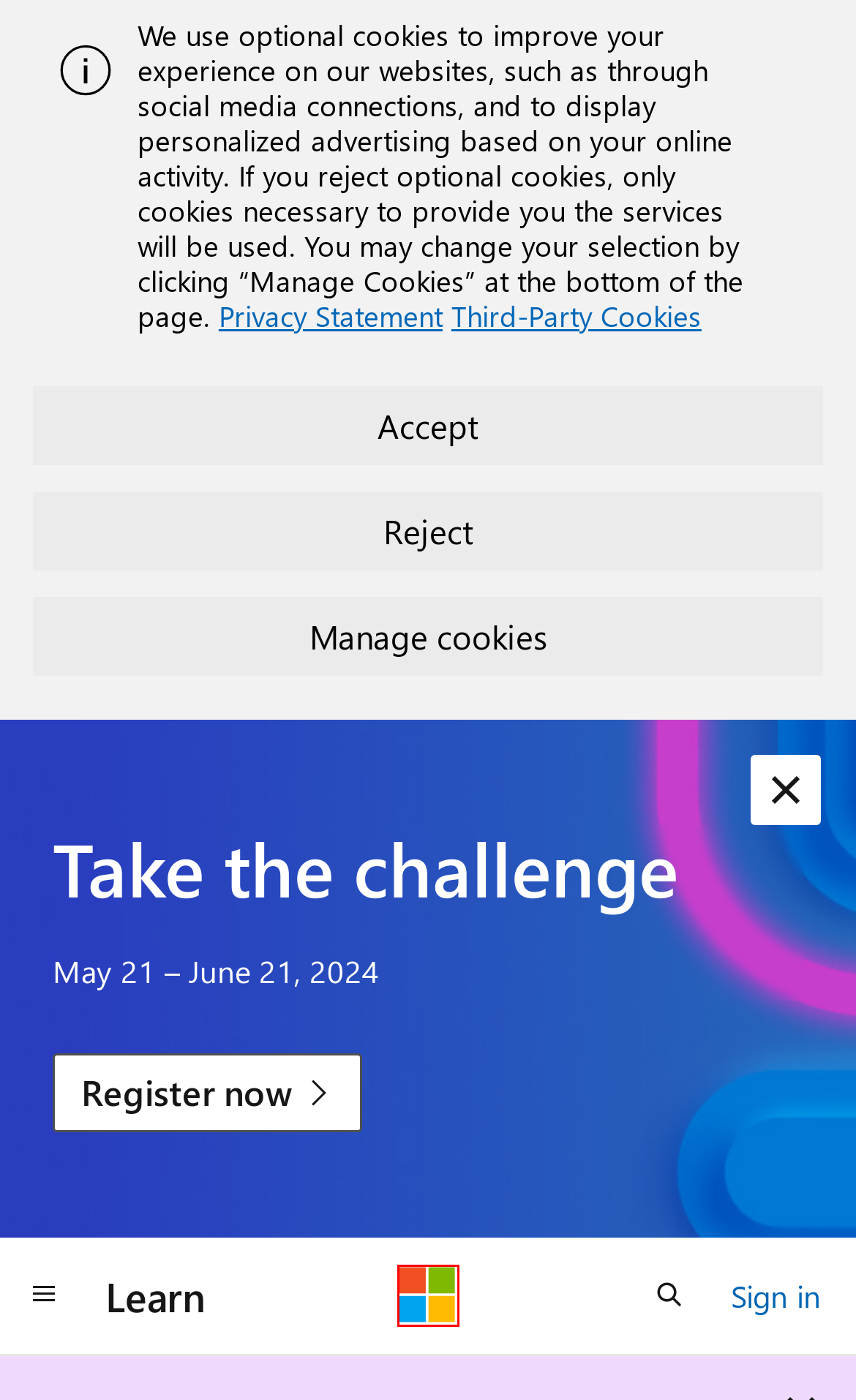Examine the screenshot of the webpage, noting the red bounding box around a UI element. Pick the webpage description that best matches the new page after the element in the red bounding box is clicked. Here are the candidates:
A. Password Policy - Windows 10 | Microsoft Learn
B. Your request has been blocked. This could be
                        due to several reasons.
C. Trademark and Brand Guidelines | Microsoft Legal
D. Microsoft Learn：培养开拓职业生涯新机遇的技能
E. Microsoft Privacy Statement – Microsoft privacy
F. Registration | Microsoft Learn Challenge: Build Edition
G. Account Policies - Windows 10 | Microsoft Learn
H. Third party cookie inventory - Microsoft Support

B